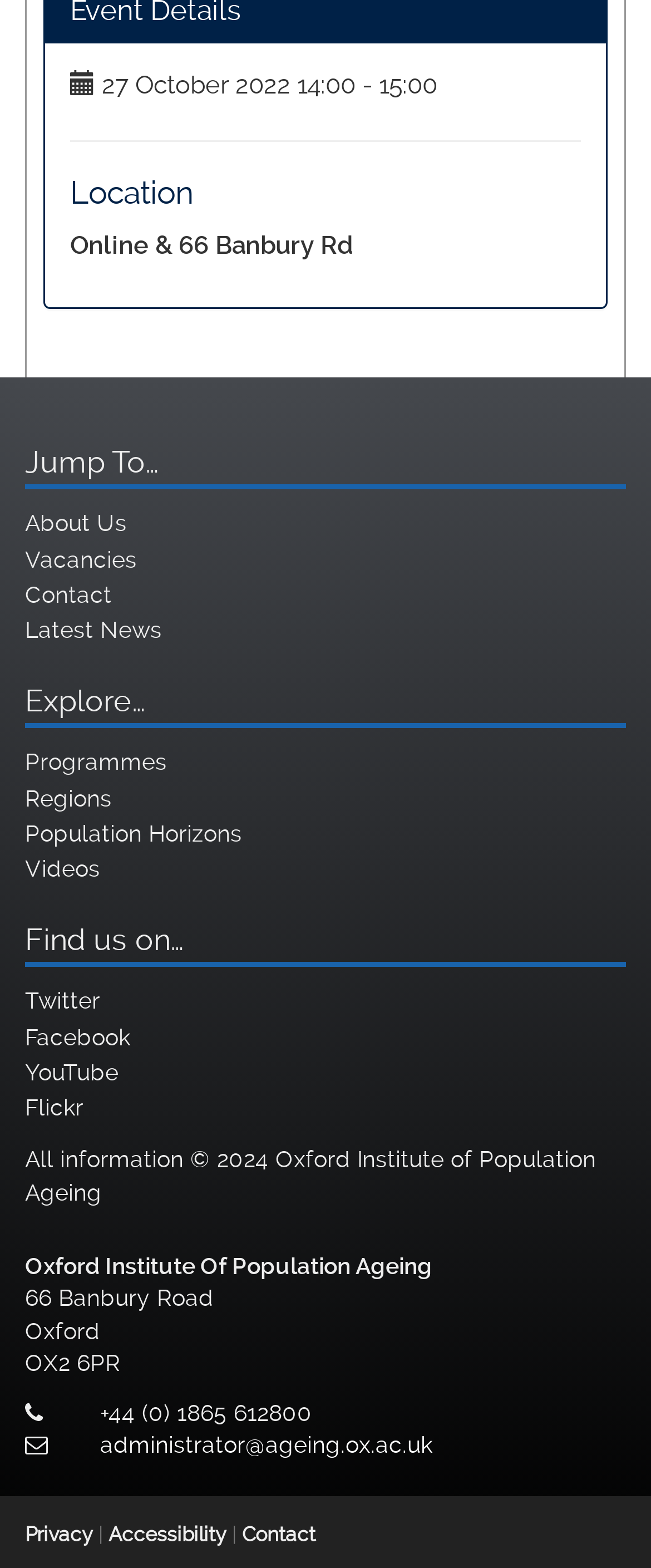How many links are there in the 'Jump To…' section?
Analyze the screenshot and provide a detailed answer to the question.

I counted the number of links under the 'Jump To…' heading, which are About Us, Vacancies, Contact, and Latest News, and found that there are 4 links in the 'Jump To…' section.